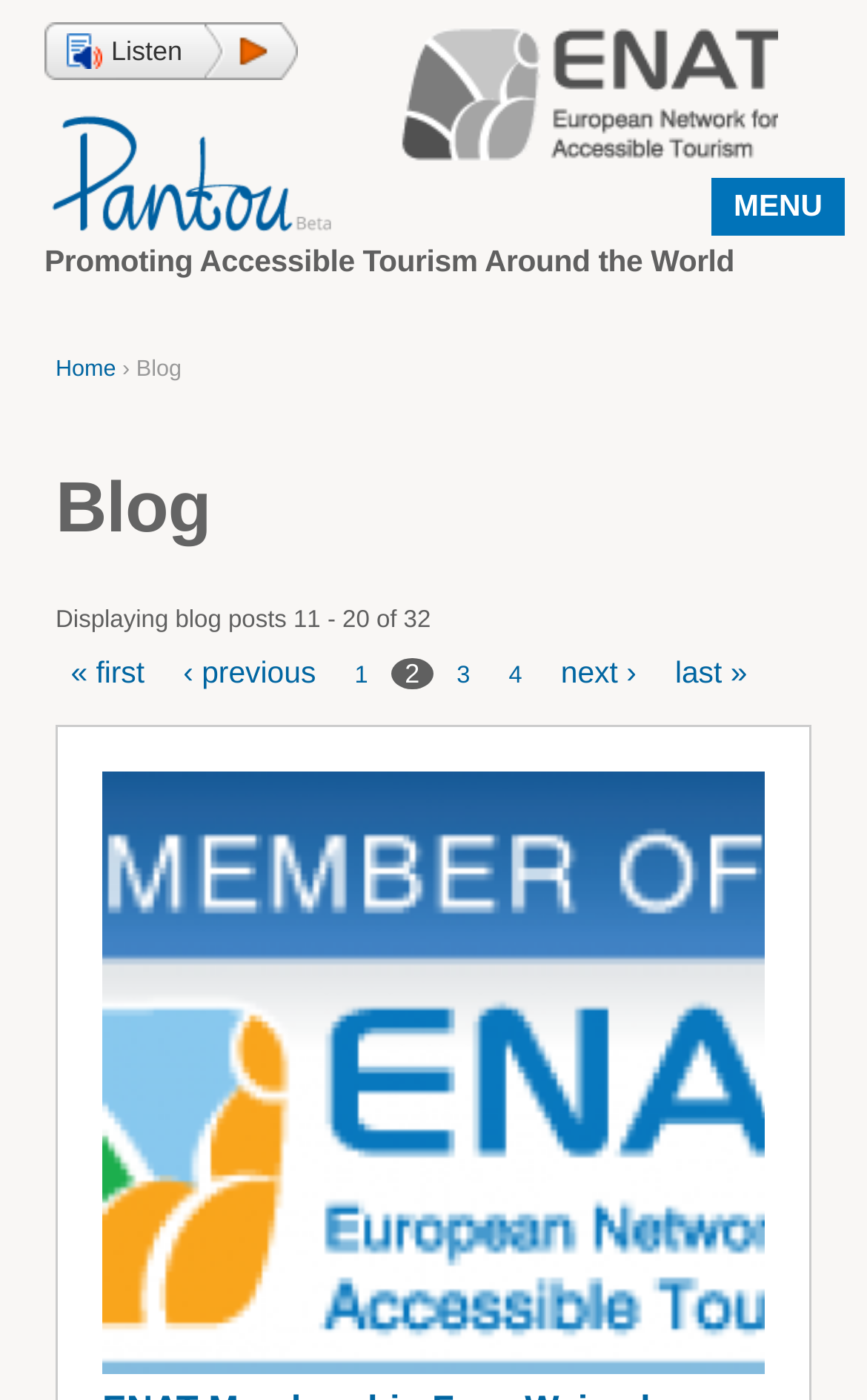How many pages of blog posts are there?
Please provide a single word or phrase based on the screenshot.

4